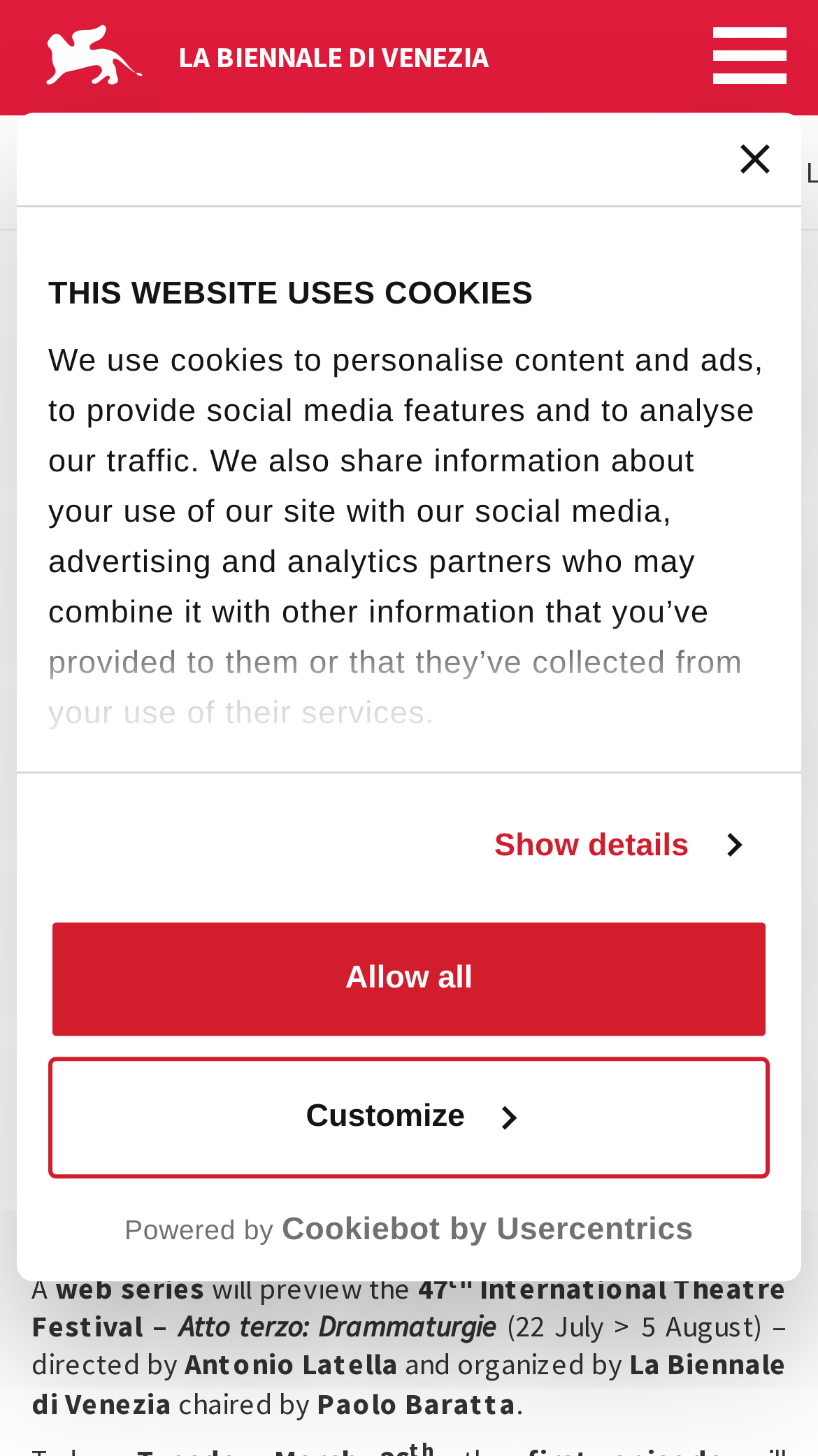Please provide a one-word or short phrase answer to the question:
What is the name of the festival previewed in the web series?

47th International Theatre Festival